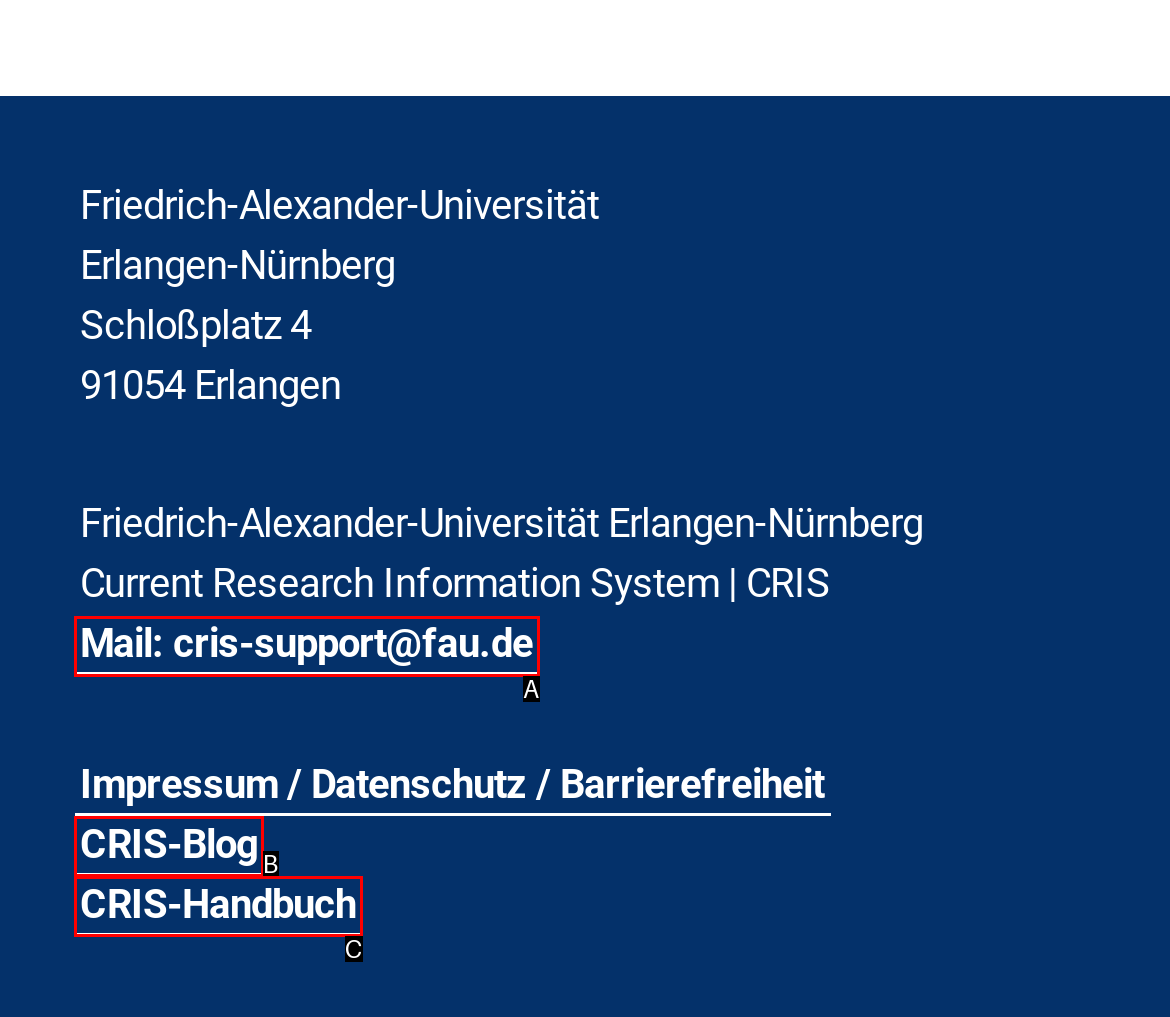Find the option that matches this description: CRIS-Blog
Provide the matching option's letter directly.

B